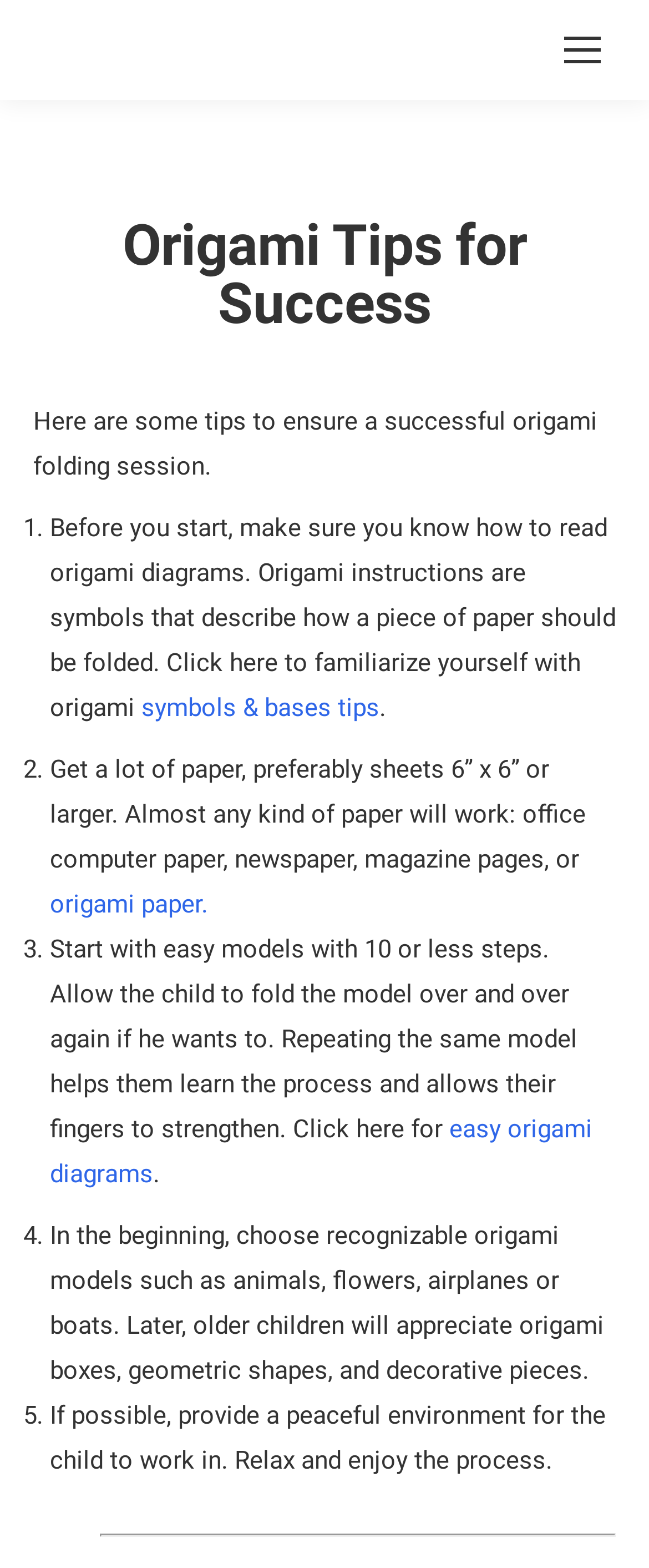Identify and extract the heading text of the webpage.

Origami Tips for Success